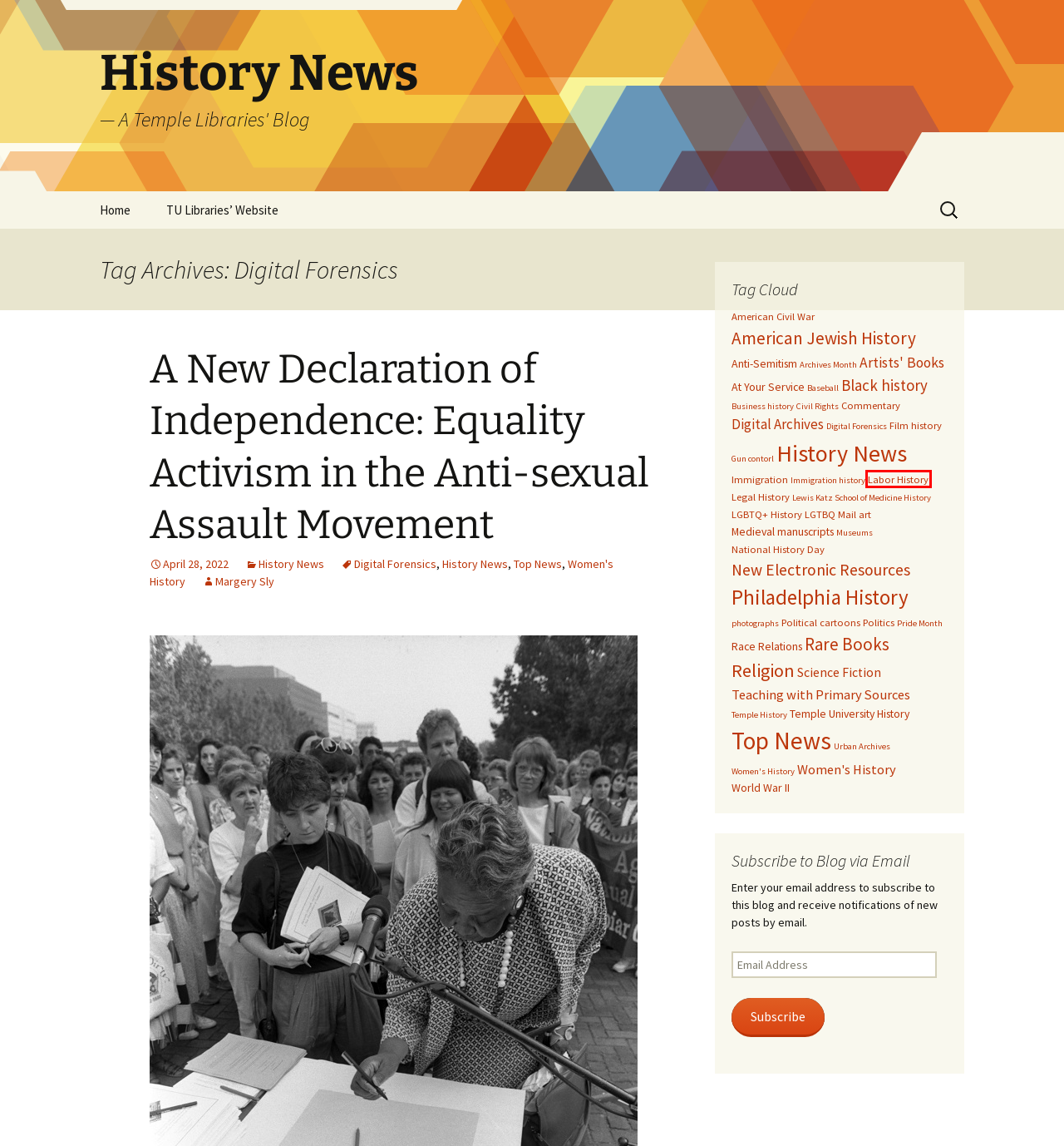Observe the provided screenshot of a webpage with a red bounding box around a specific UI element. Choose the webpage description that best fits the new webpage after you click on the highlighted element. These are your options:
A. Artists’ Books | History News
B. Museums | History News
C. Labor History | History News
D. Anti-Semitism | History News
E. Temple History | History News
F. Gun contorl | History News
G. LGTBQ | History News
H. American Jewish History | History News

C